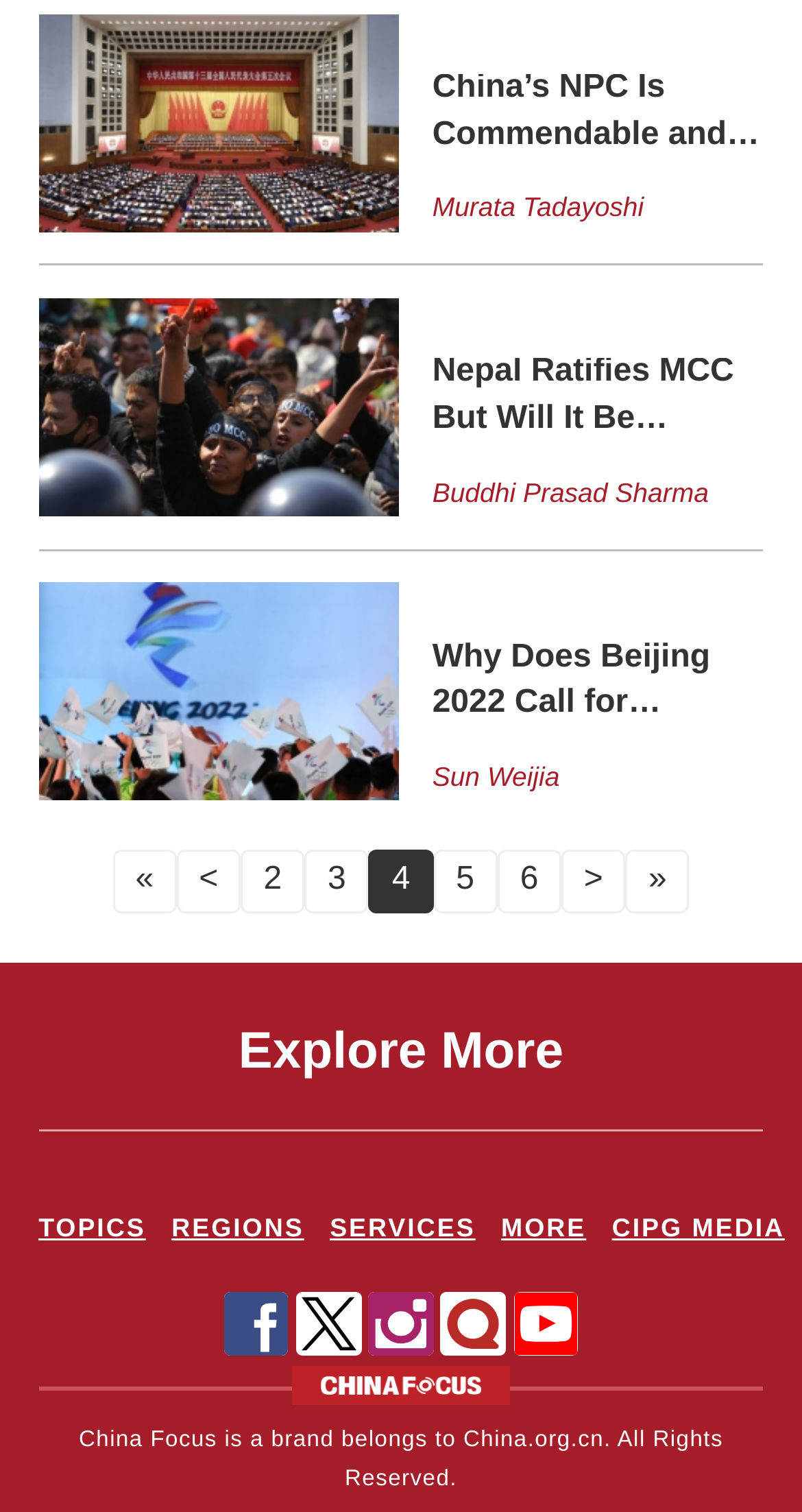What is the brand name of the website?
Please provide a comprehensive answer to the question based on the webpage screenshot.

I found the brand name of the website by looking at the image element with the description 'China Focus' at the bottom of the page. It is likely to be the brand name of the website.